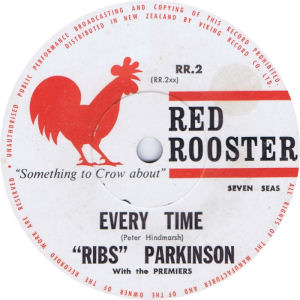What is the name of the group featured in the single?
Please craft a detailed and exhaustive response to the question.

The group featured in the single is mentioned at the bottom section of the label, and it is 'The Premiers'.